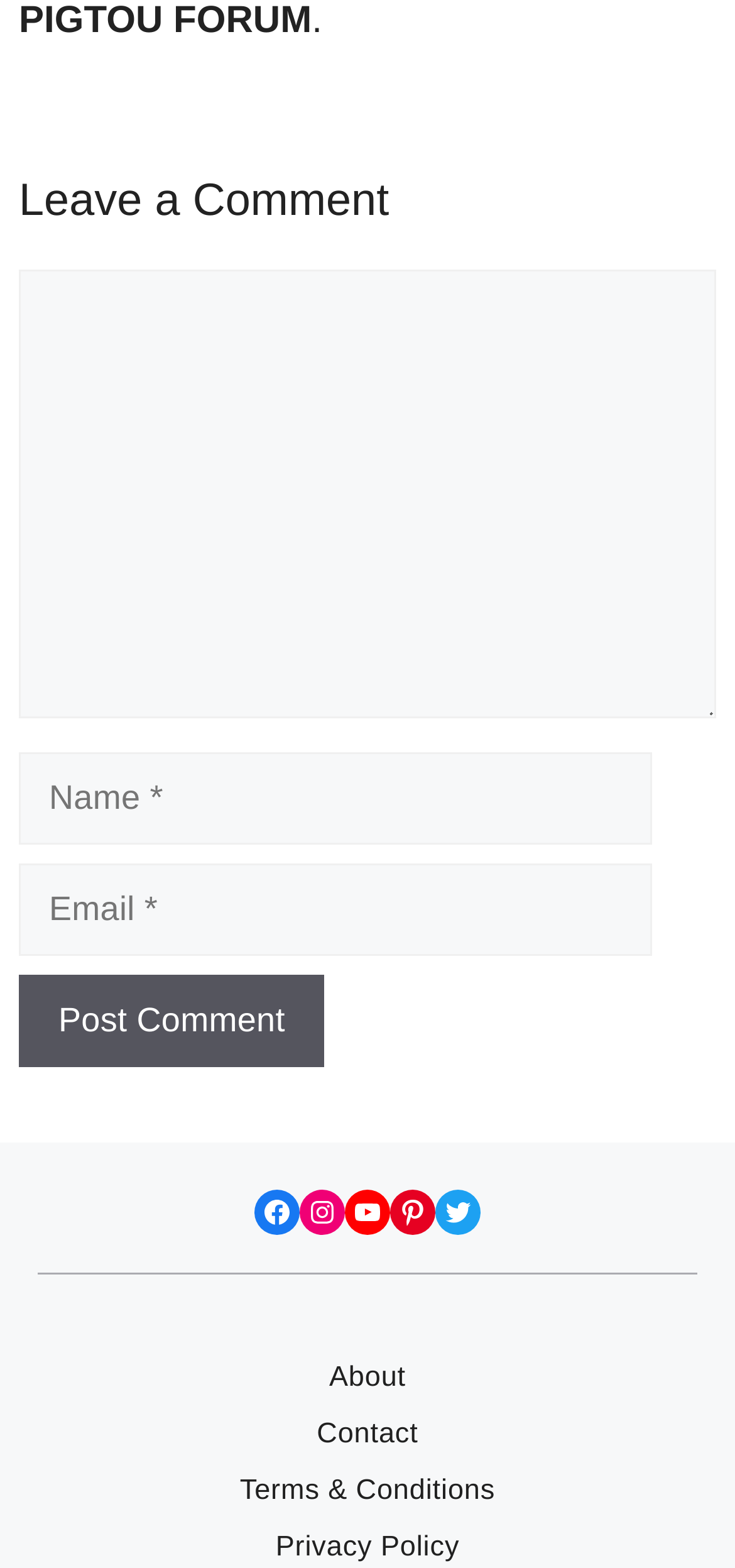Can you specify the bounding box coordinates for the region that should be clicked to fulfill this instruction: "leave a comment".

[0.026, 0.112, 0.974, 0.148]